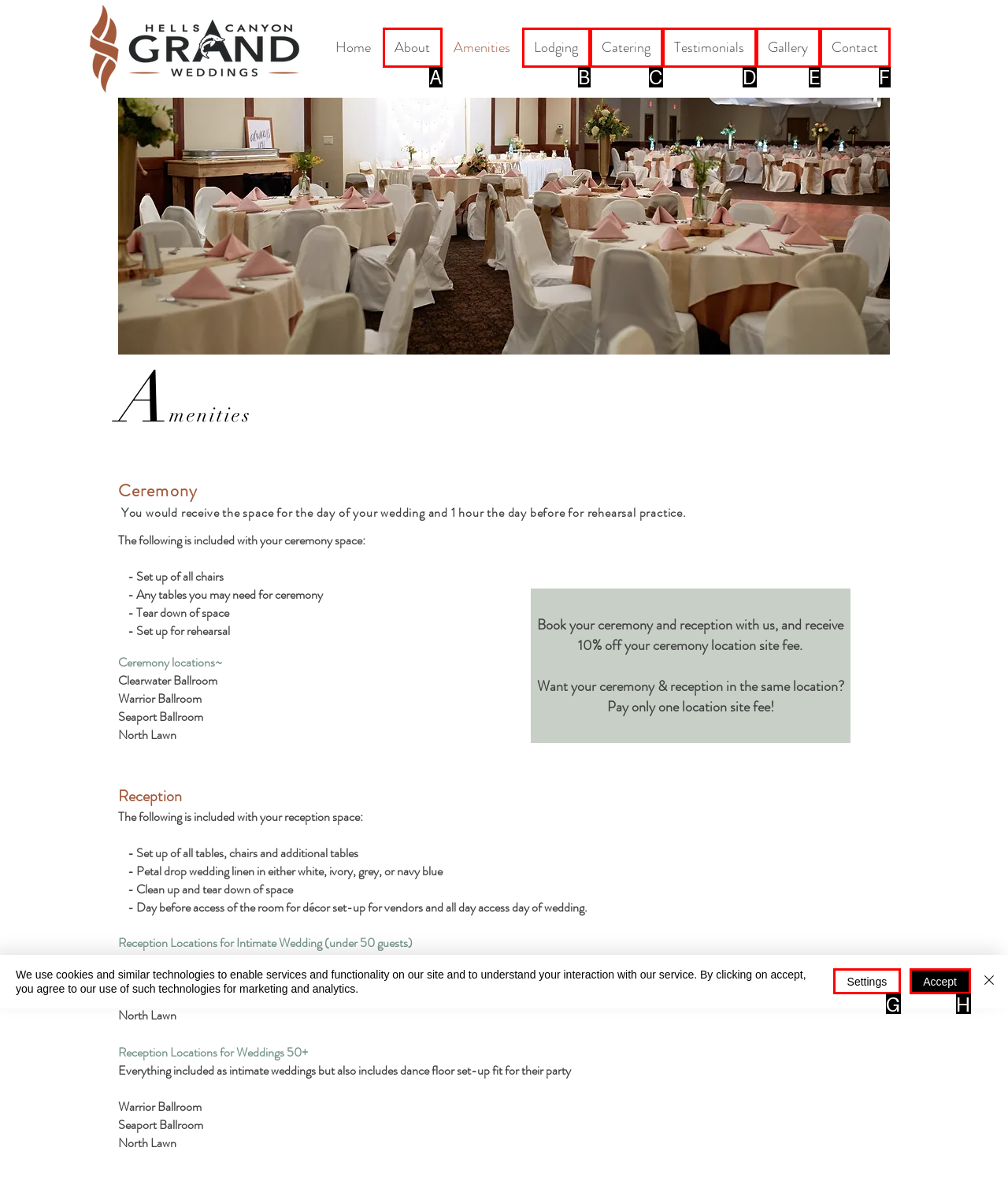Based on the description: log in for more information, find the HTML element that matches it. Provide your answer as the letter of the chosen option.

None